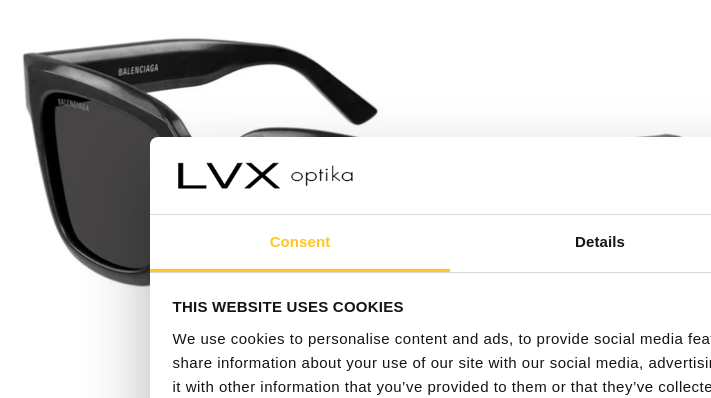What is the brand of the sunglasses? Analyze the screenshot and reply with just one word or a short phrase.

Balenciaga